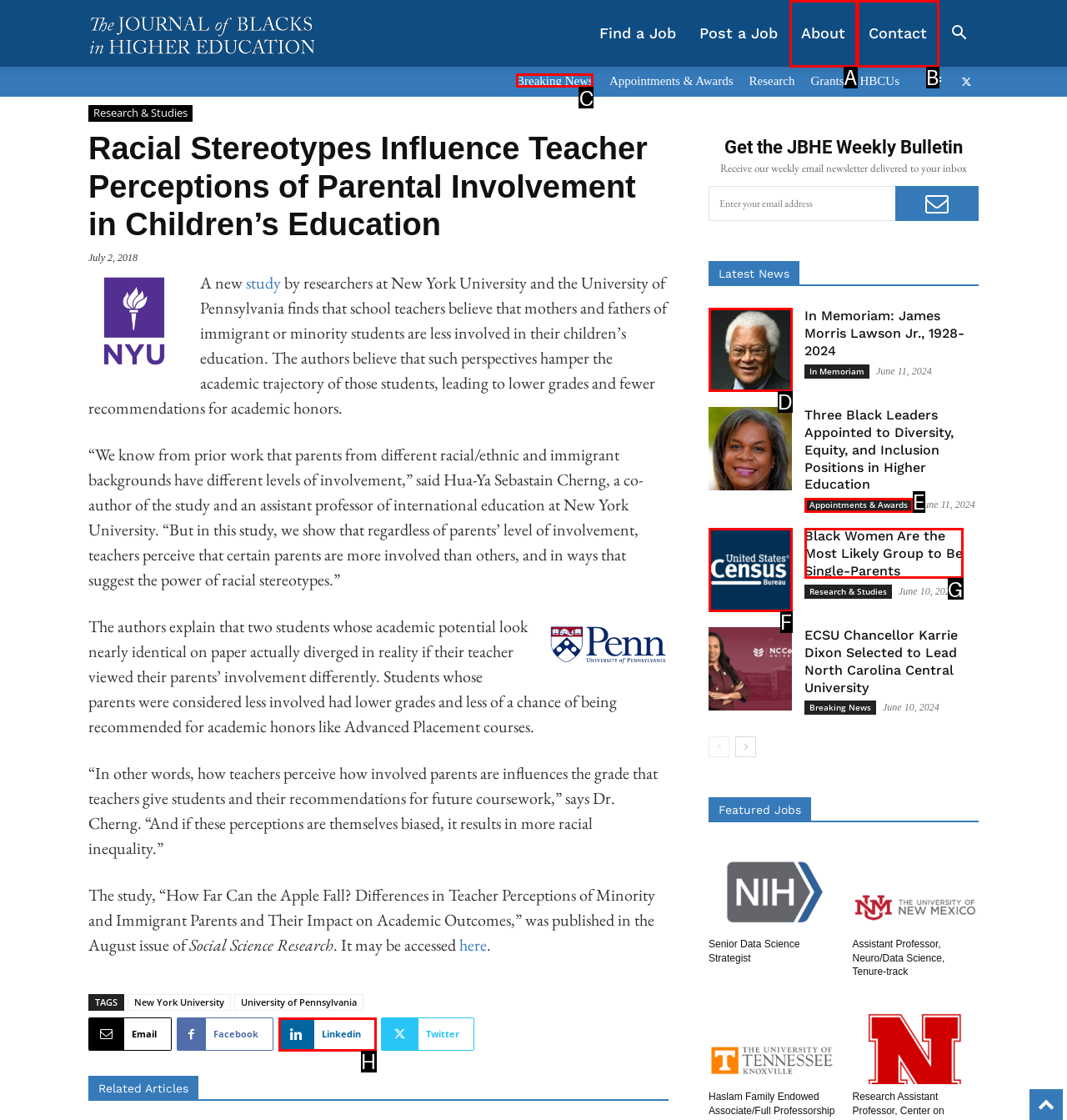Select the letter of the element you need to click to complete this task: View Breaking News
Answer using the letter from the specified choices.

C